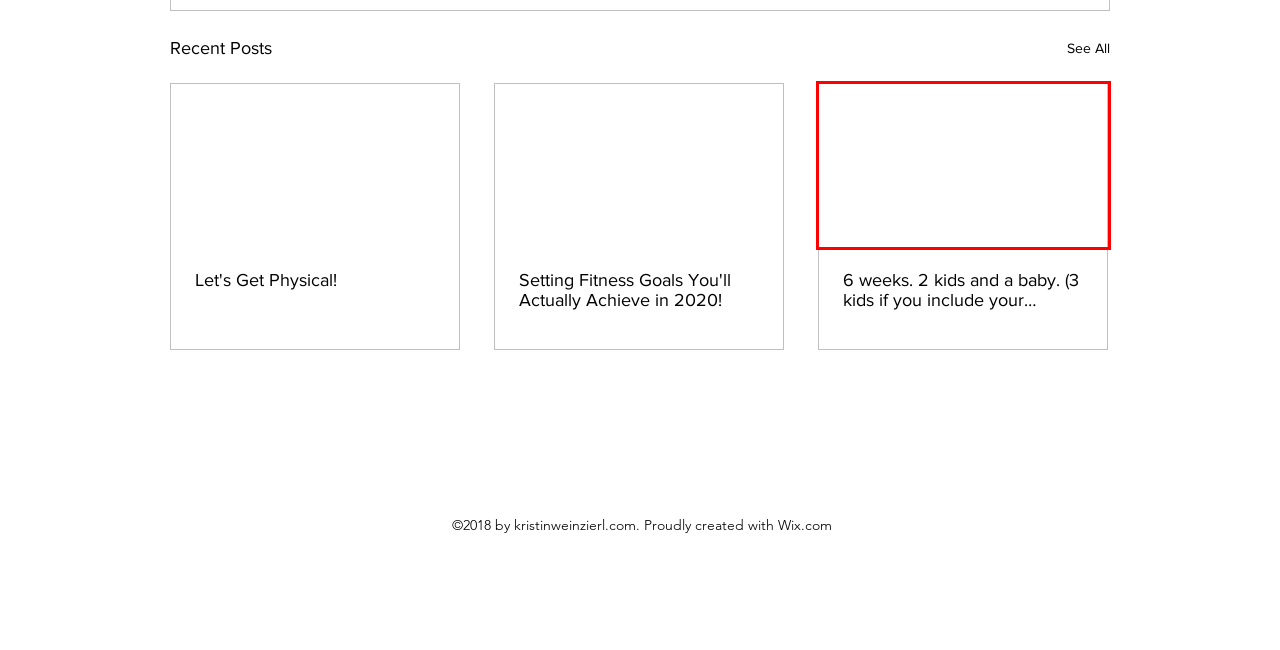You are given a screenshot of a webpage with a red bounding box around an element. Choose the most fitting webpage description for the page that appears after clicking the element within the red bounding box. Here are the candidates:
A. 6 weeks. 2 kids and a baby.                                   (3 kids if you include your husband)
B. TIEM Shoes (Cycle & Studio) | Fit 4 Life
C. Virtual Fitness & Coaching | United States | Kristinweinzierl.com
D. Let's Get Physical!
E. Blog | Fit 4 Life
F. Virtual Fitness & Run | Fit 4 Life
G. Setting Fitness Goals You'll Actually Achieve in 2020!
H. About Kristin | Fit 4 Life

A